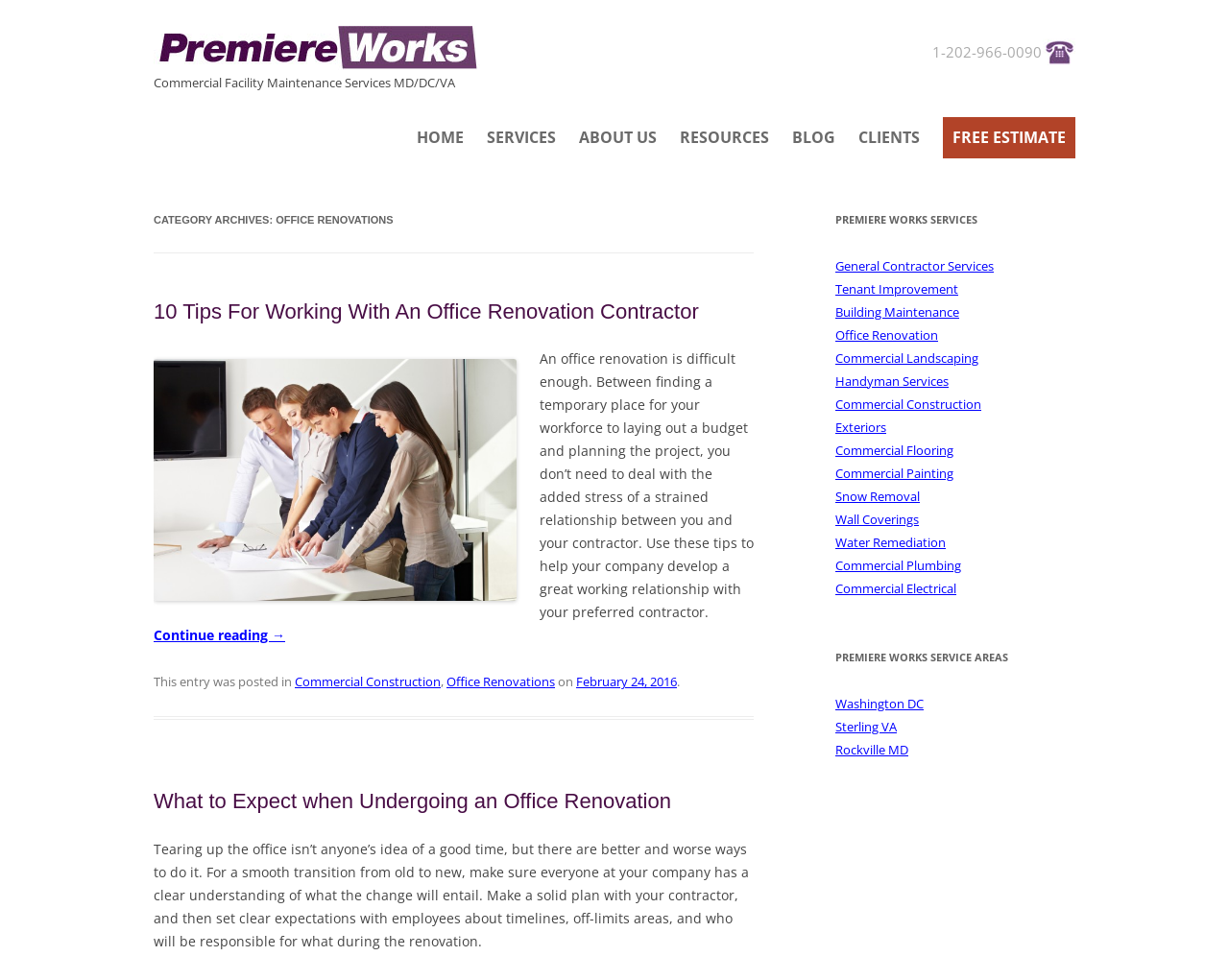Identify and provide the main heading of the webpage.

CATEGORY ARCHIVES: OFFICE RENOVATIONS